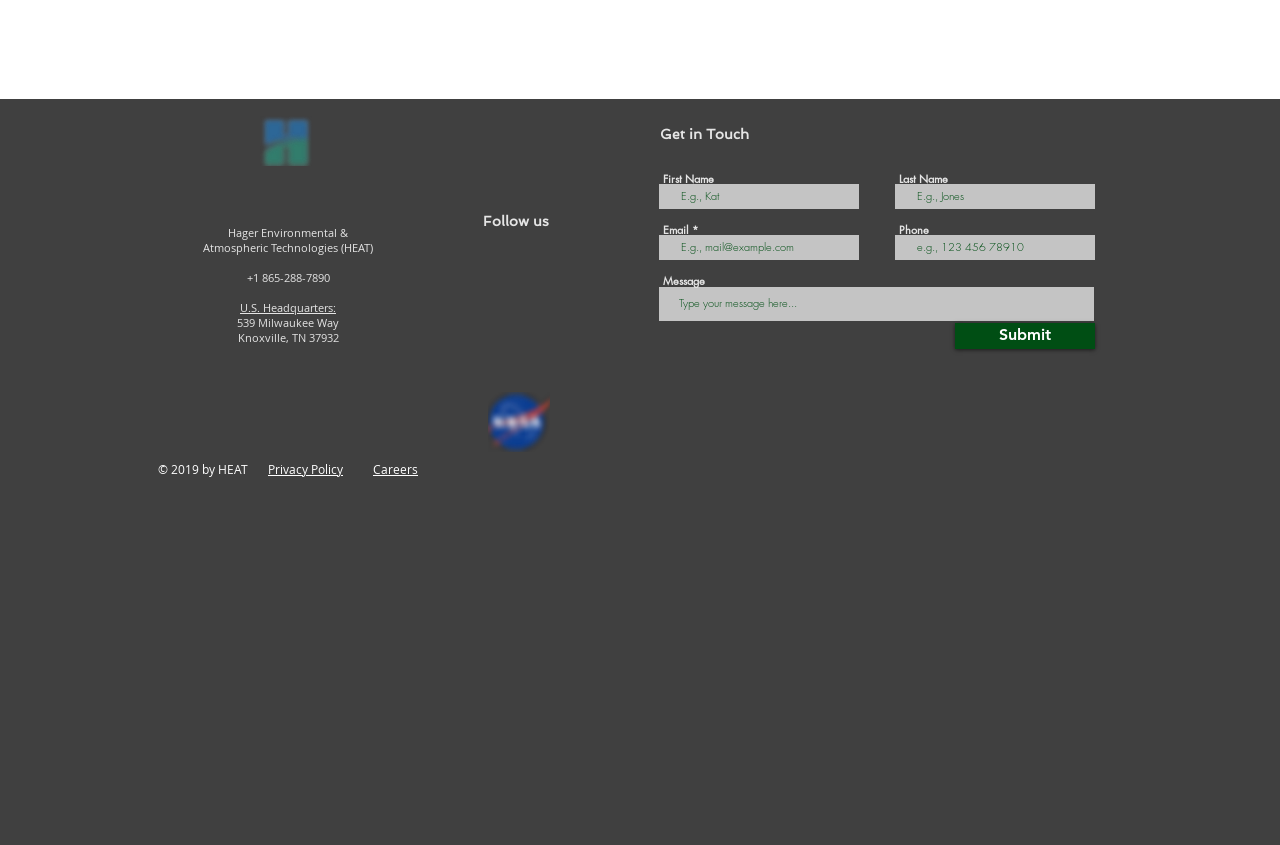Based on the image, please elaborate on the answer to the following question:
What is the purpose of the form at the bottom of the page?

The form at the bottom of the page is labeled as 'Get in Touch' and includes fields for First Name, Email, Last Name, Phone, and Message, suggesting that it is intended for users to contact the company or provide feedback.